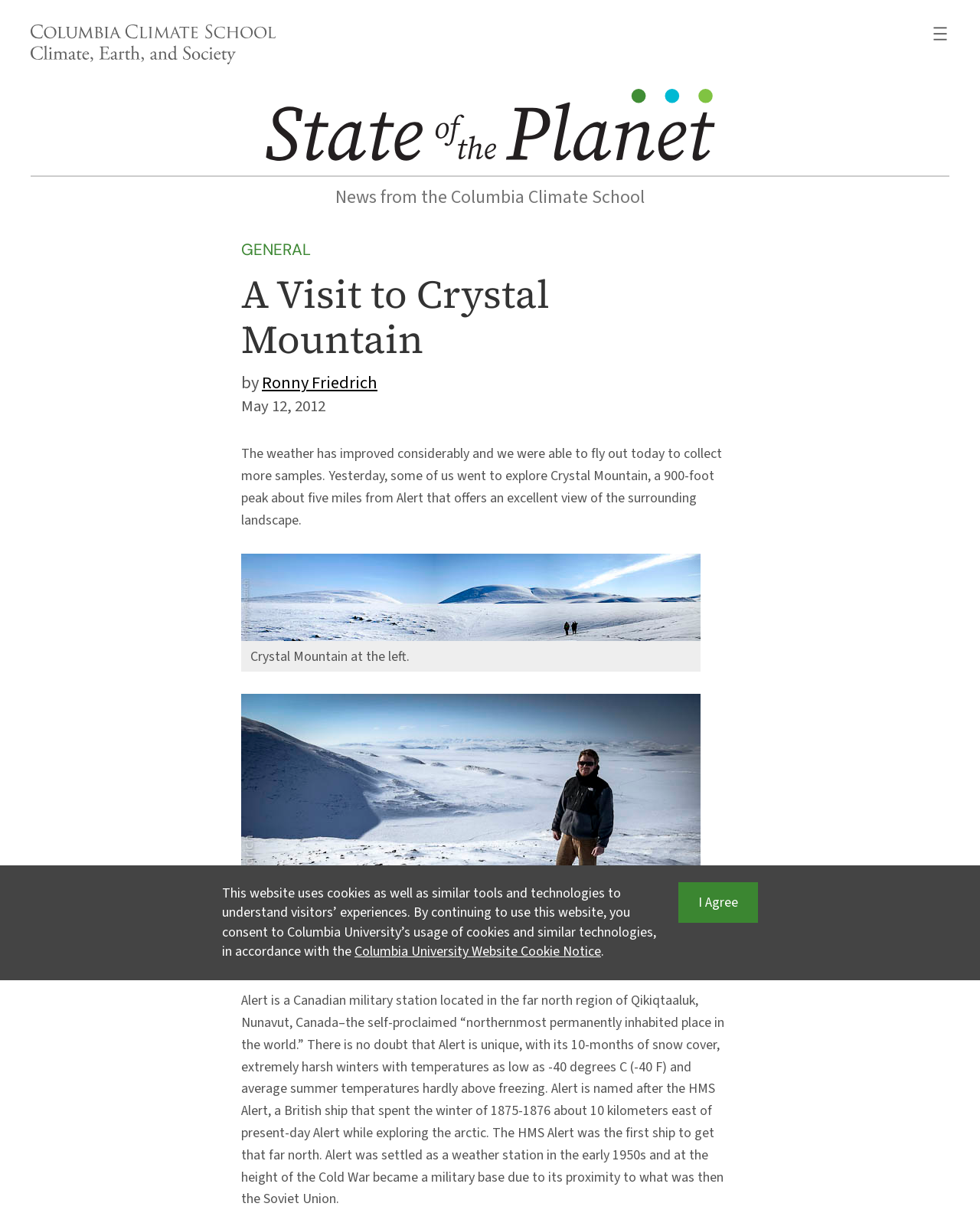Given the description of a UI element: "State of the Planet.sotp-svg{fill:#231f20}", identify the bounding box coordinates of the matching element in the webpage screenshot.

[0.271, 0.073, 0.729, 0.138]